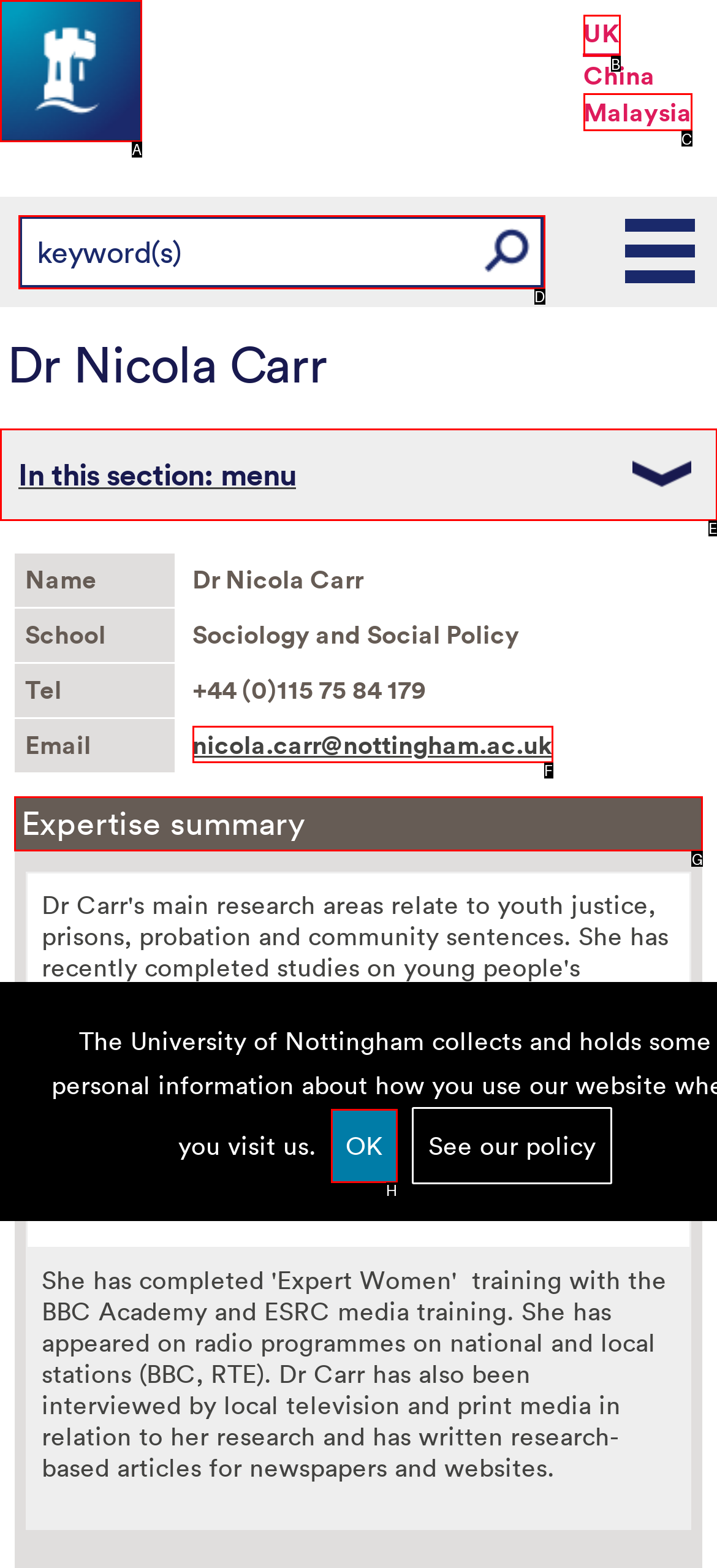Tell me which one HTML element I should click to complete the following task: Read more about Dr Nicola Carr's expertise Answer with the option's letter from the given choices directly.

G